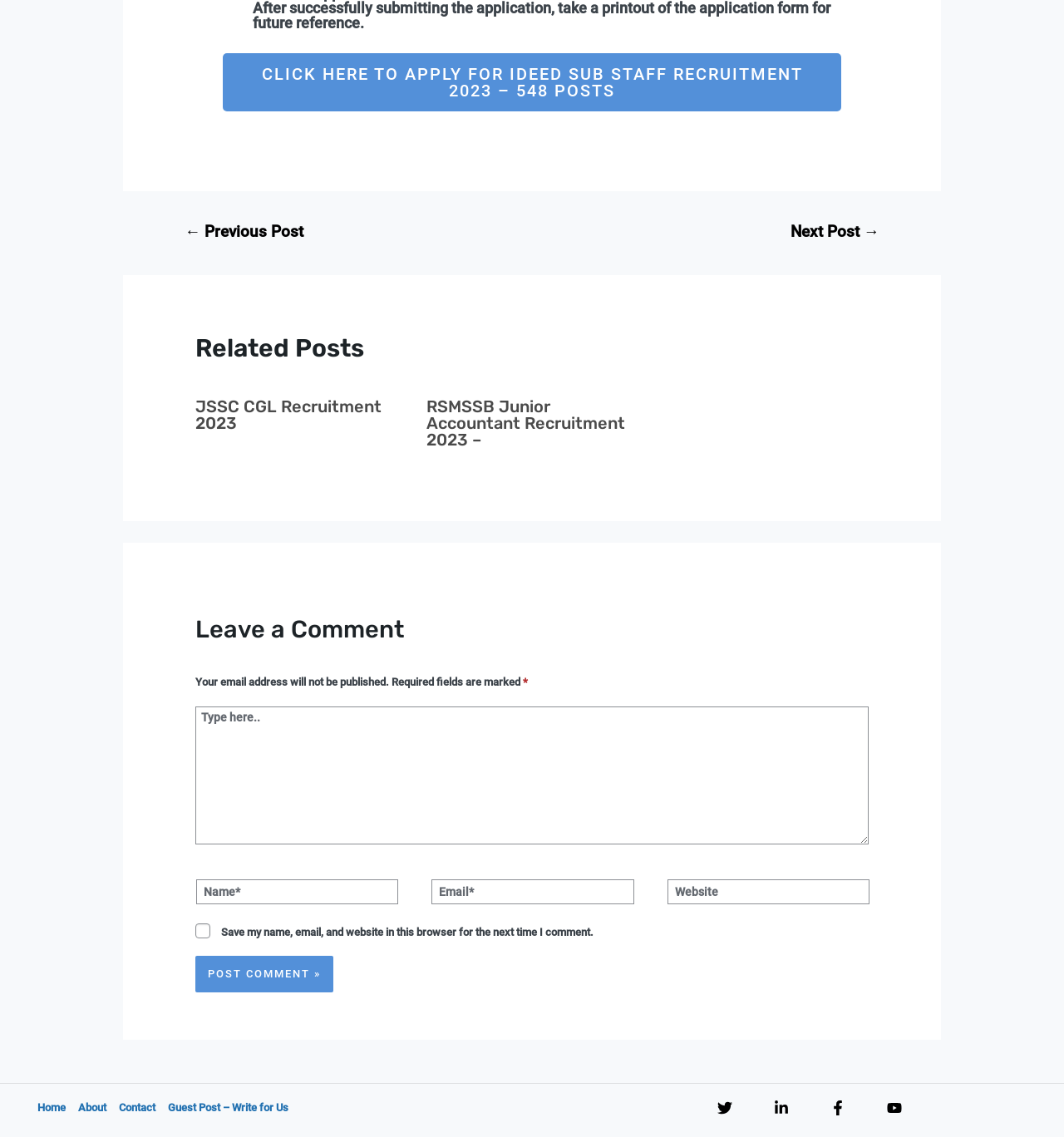Determine the bounding box coordinates of the clickable area required to perform the following instruction: "Click on the 'Home' link in the site navigation". The coordinates should be represented as four float numbers between 0 and 1: [left, top, right, bottom].

[0.035, 0.968, 0.073, 0.981]